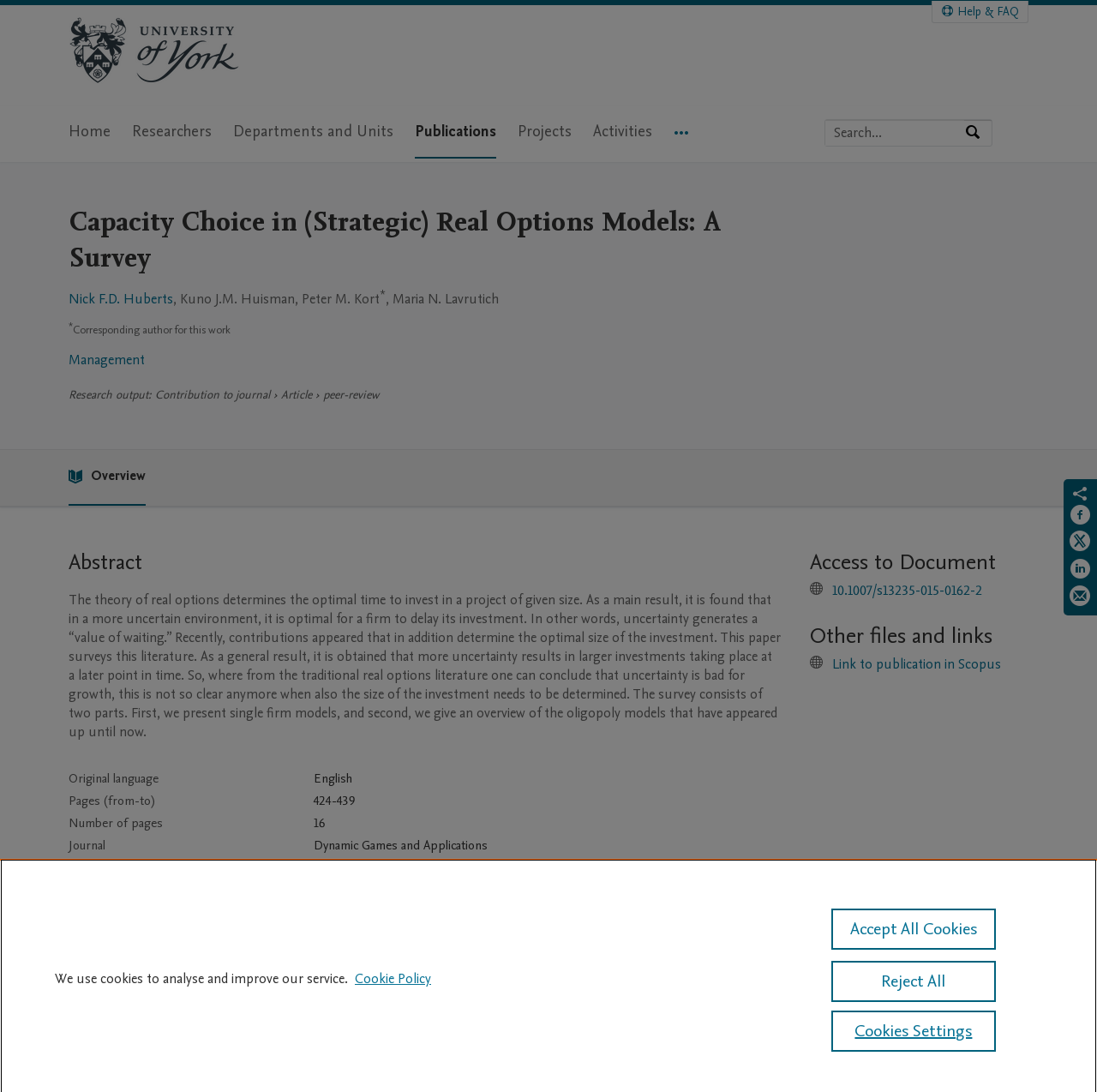Please find the bounding box coordinates of the clickable region needed to complete the following instruction: "View publication details". The bounding box coordinates must consist of four float numbers between 0 and 1, i.e., [left, top, right, bottom].

[0.062, 0.186, 0.695, 0.252]